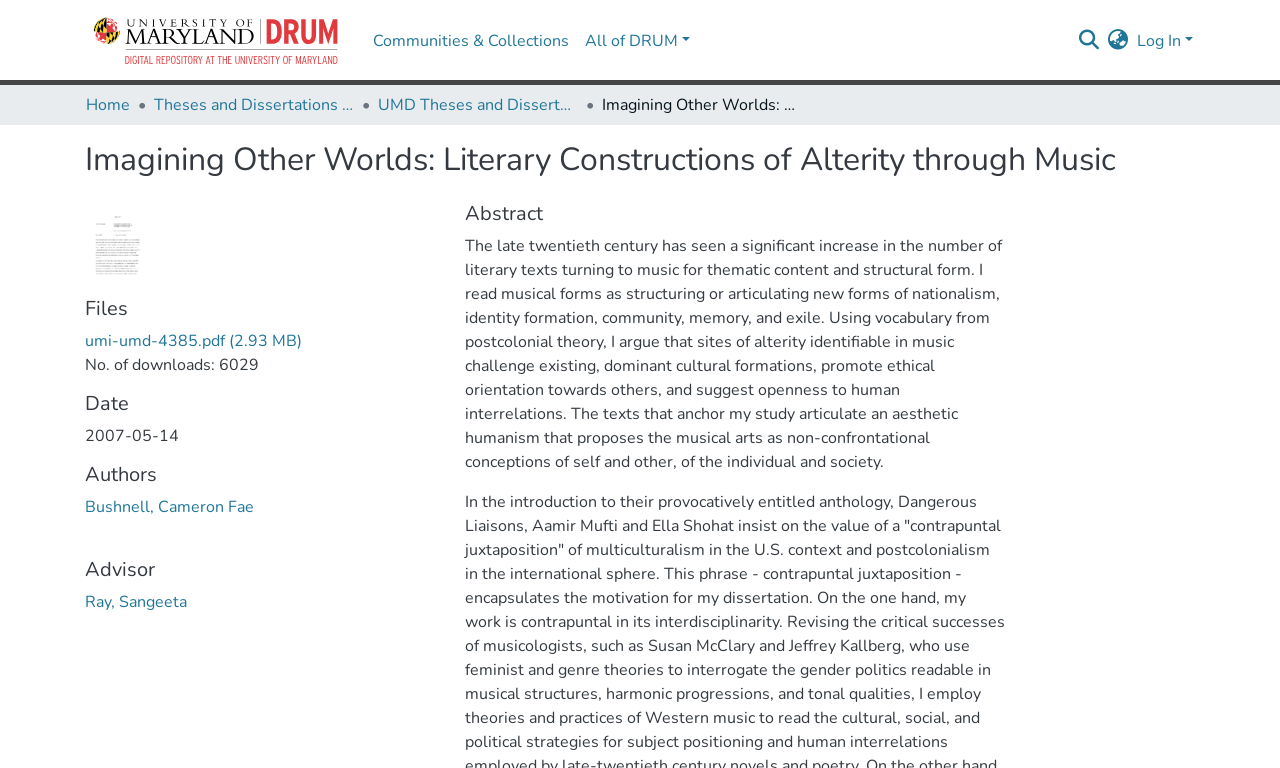What is the name of the thesis?
Please give a well-detailed answer to the question.

I found the answer by looking at the title of the webpage, which is 'Imagining Other Worlds: Literary Constructions of Alterity through Music'. This title is also repeated in the breadcrumb navigation and in the main content area.